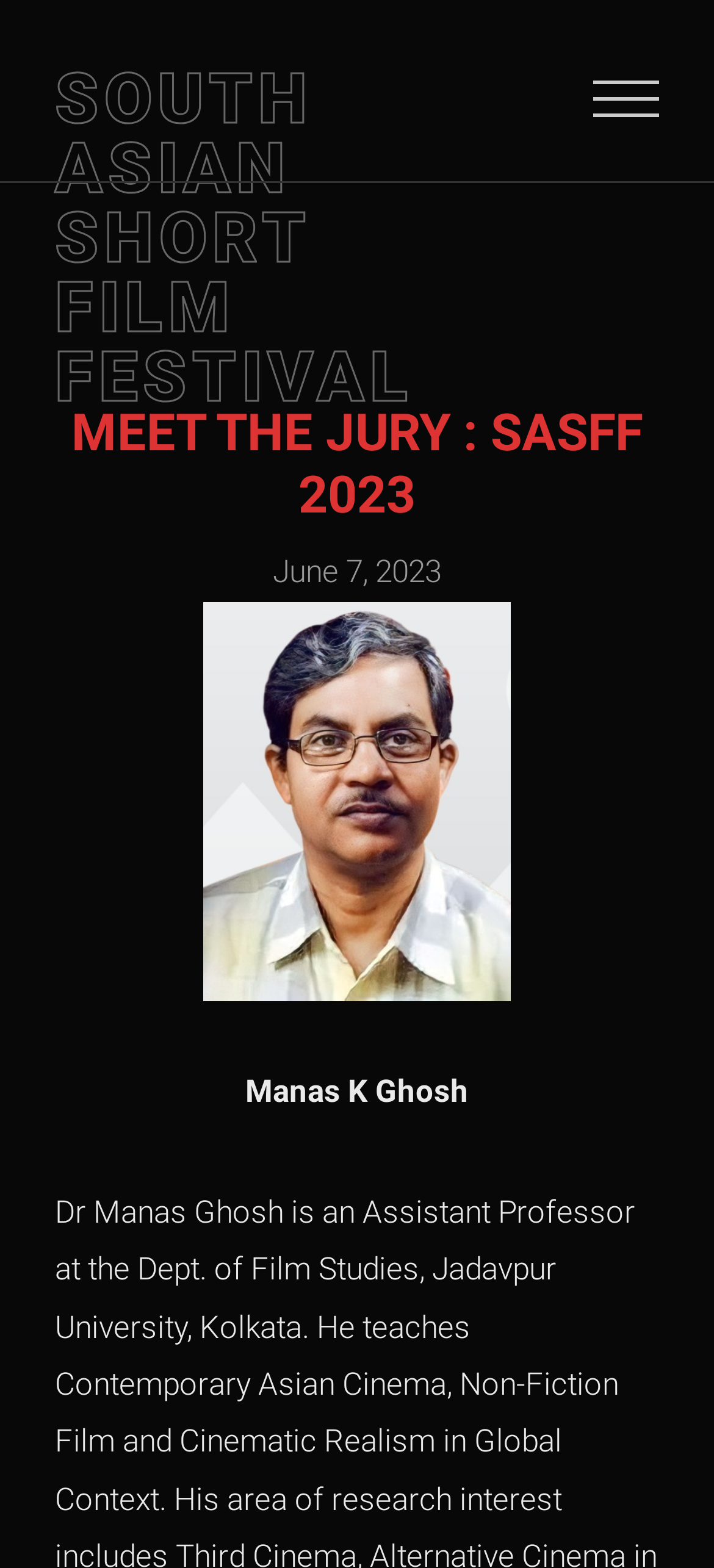What is the position of the button on this webpage?
Answer the question using a single word or phrase, according to the image.

Top-right